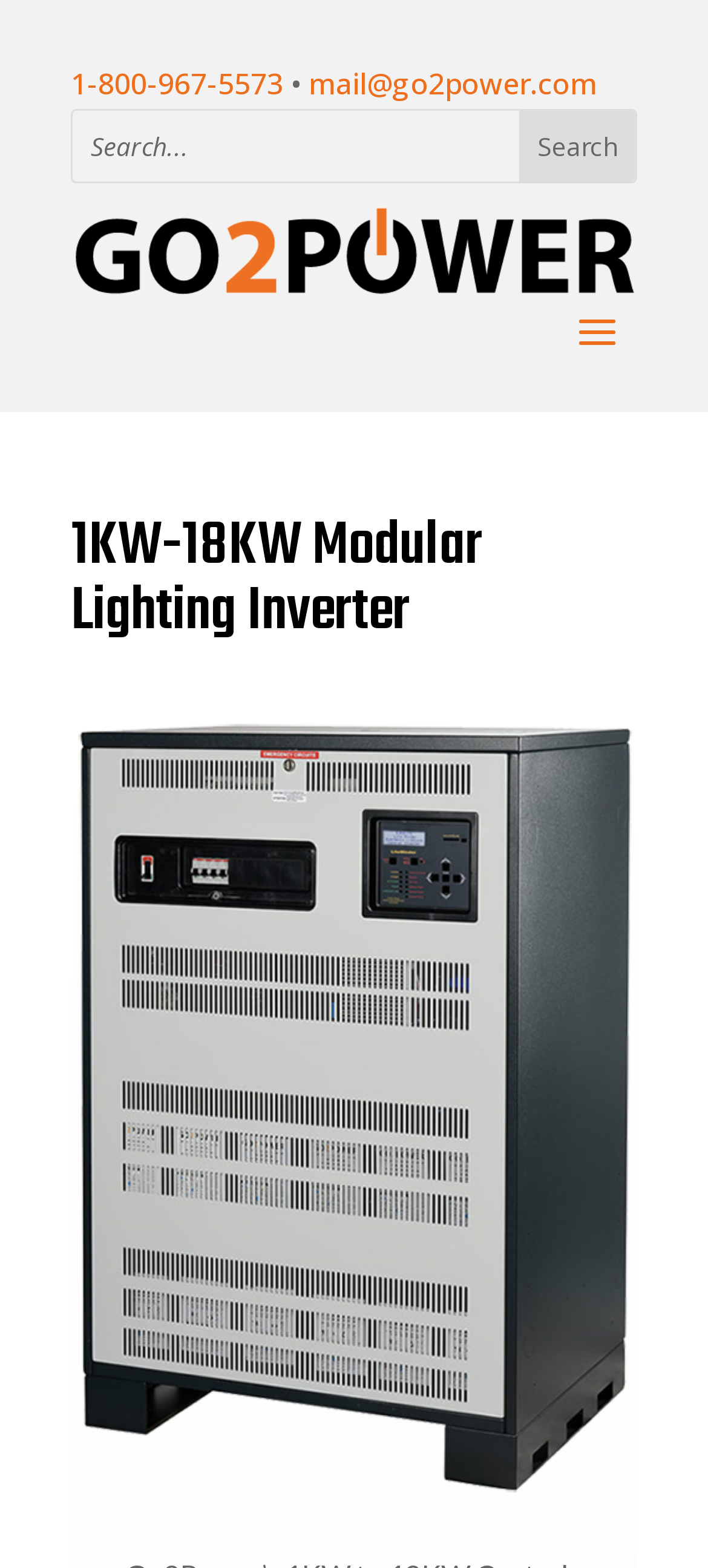Give a detailed account of the webpage's layout and content.

The webpage is about a product called "1KW-18KW Modular Lighting Inverter" from go2power. At the top left, there is a contact information section with a phone number "1-800-967-5573" and an email address "mail@go2power.com", separated by a bullet point. 

Below the contact information, there is a search bar that spans most of the width of the page. The search bar consists of a text box with a default text "Search..." and a "Search" button to its right. 

Further down, there is a prominent heading that takes up most of the width of the page, displaying the product name "1KW-18KW Modular Lighting Inverter".